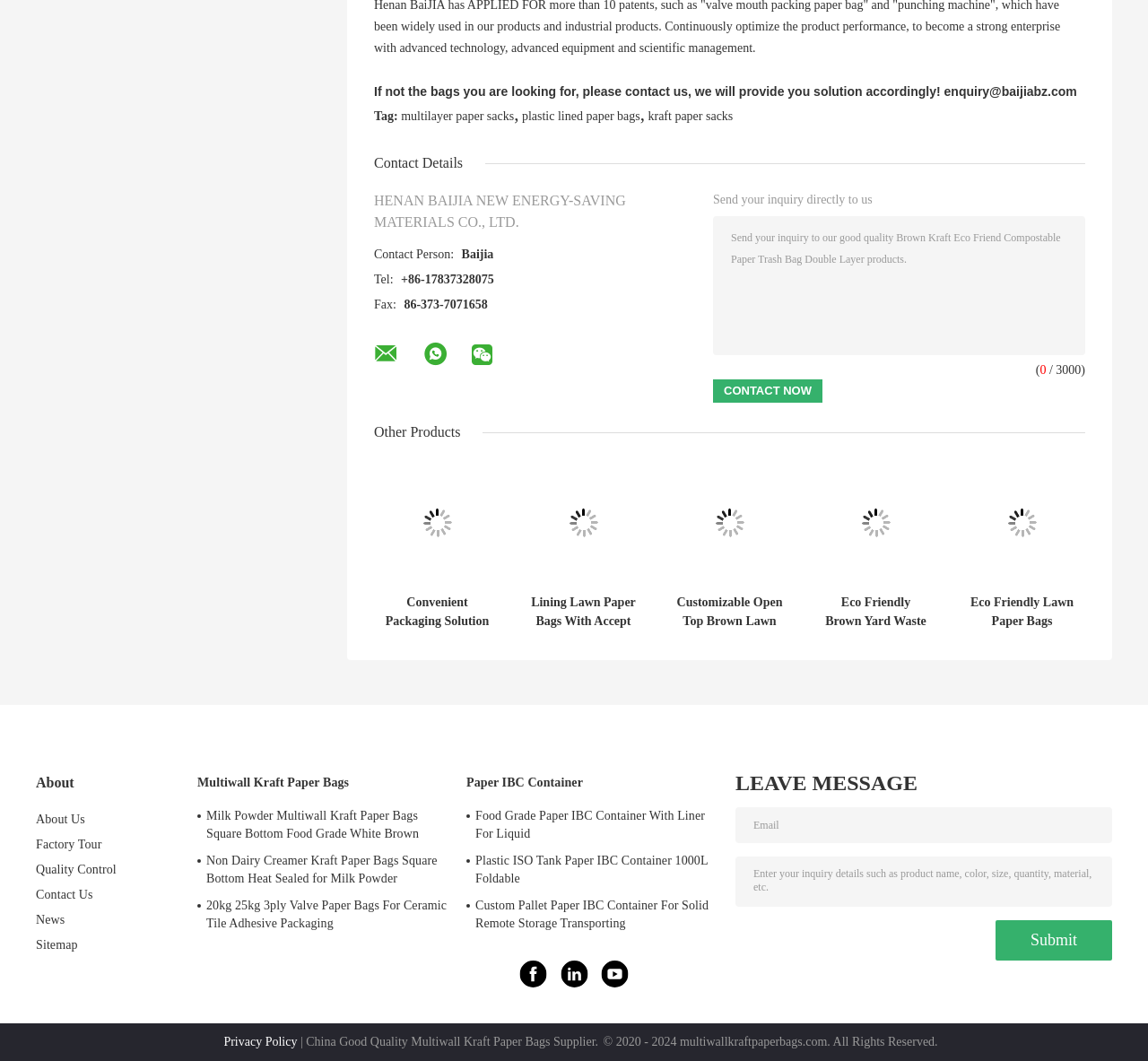What type of products are shown on the webpage?
Provide an in-depth and detailed explanation in response to the question.

I found that the webpage shows different types of paper bags and containers by looking at the headings and links on the webpage, such as 'Multiwall Kraft Paper Bags', 'Paper IBC Container', and 'Lawn And Leaf Bags'.